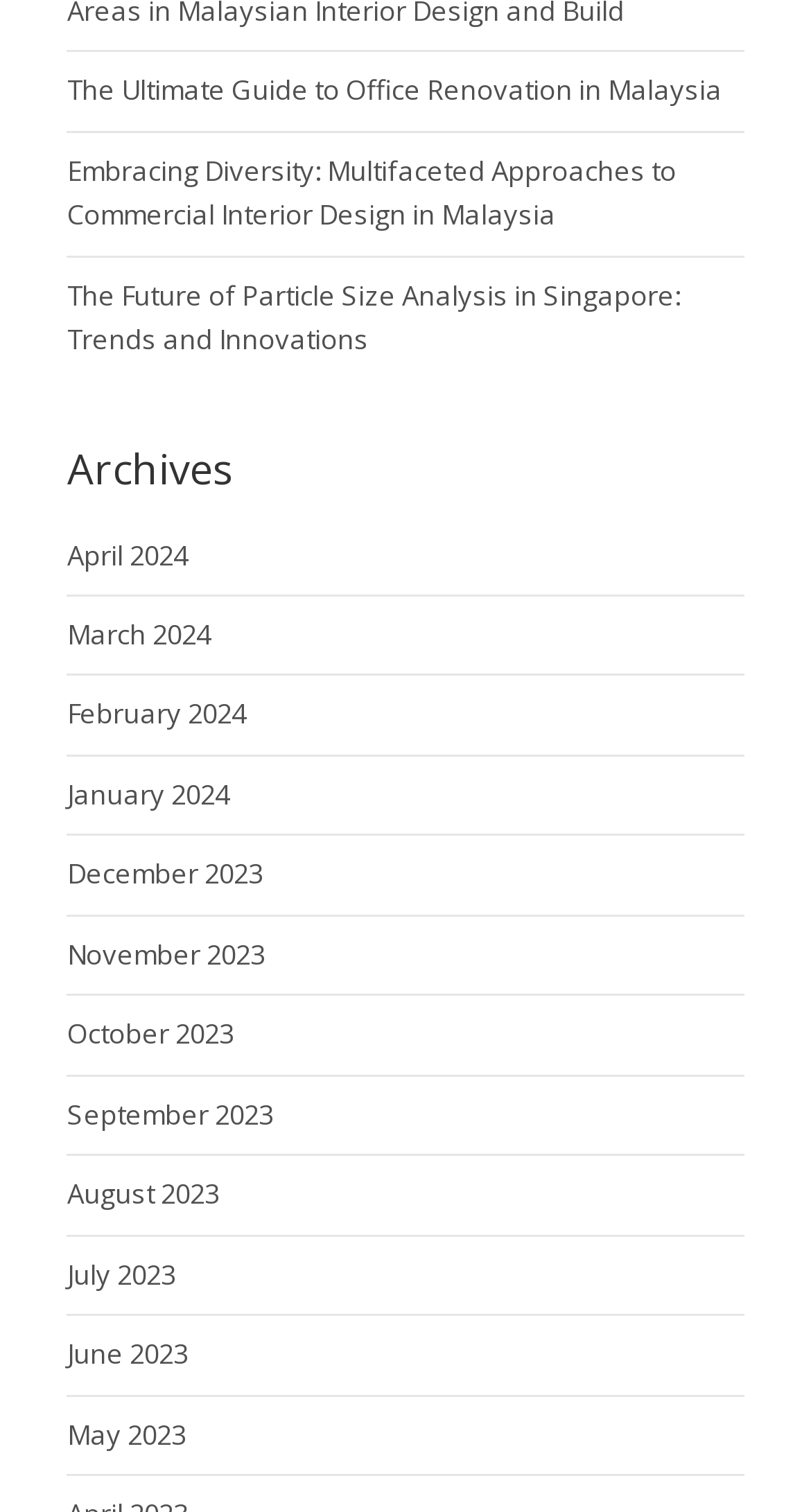Kindly determine the bounding box coordinates of the area that needs to be clicked to fulfill this instruction: "Explore the future of particle size analysis in Singapore".

[0.083, 0.182, 0.839, 0.237]